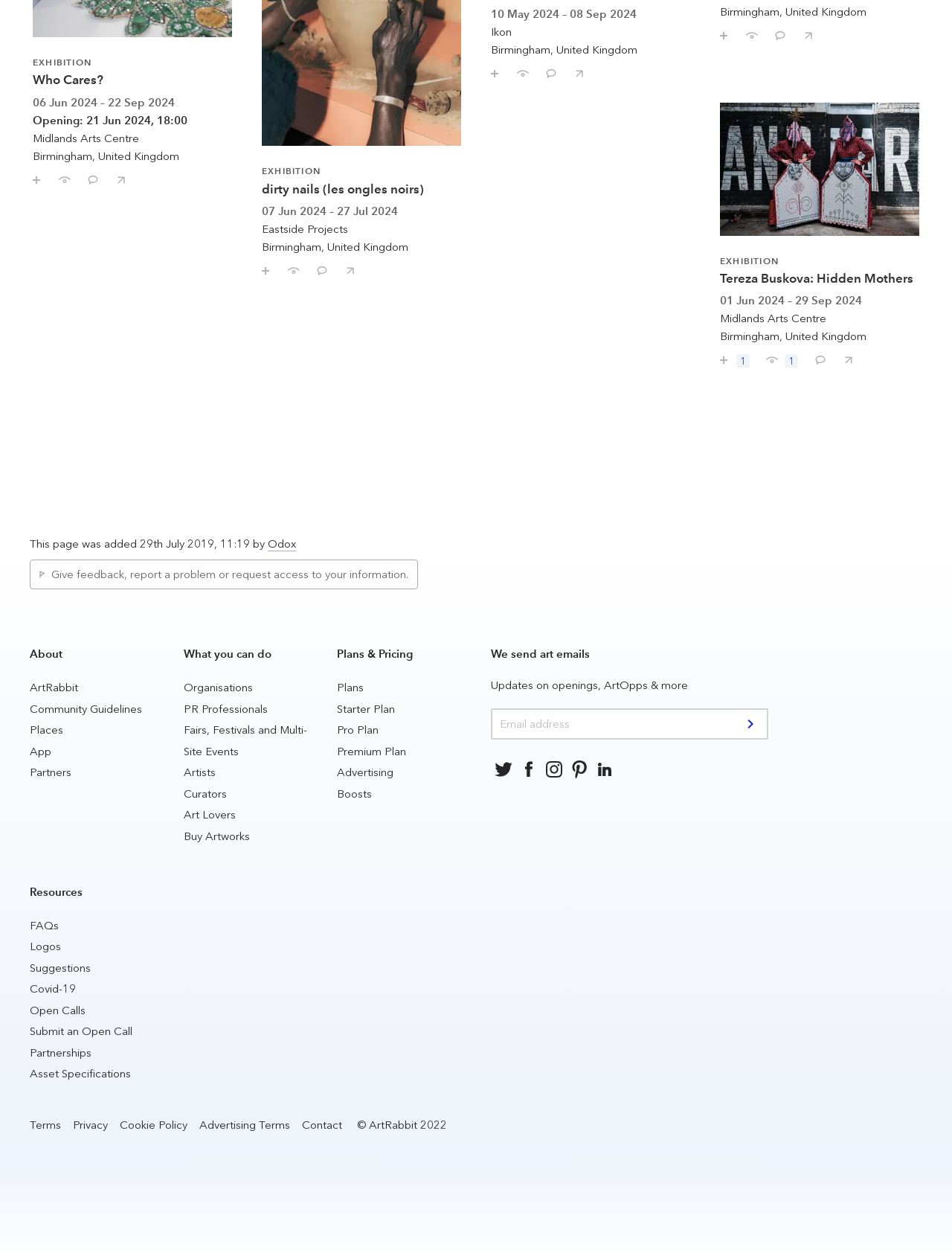Can you find the bounding box coordinates for the UI element given this description: "name="submit" value="submit""? Provide the coordinates as four float numbers between 0 and 1: [left, top, right, bottom].

[0.775, 0.567, 0.806, 0.589]